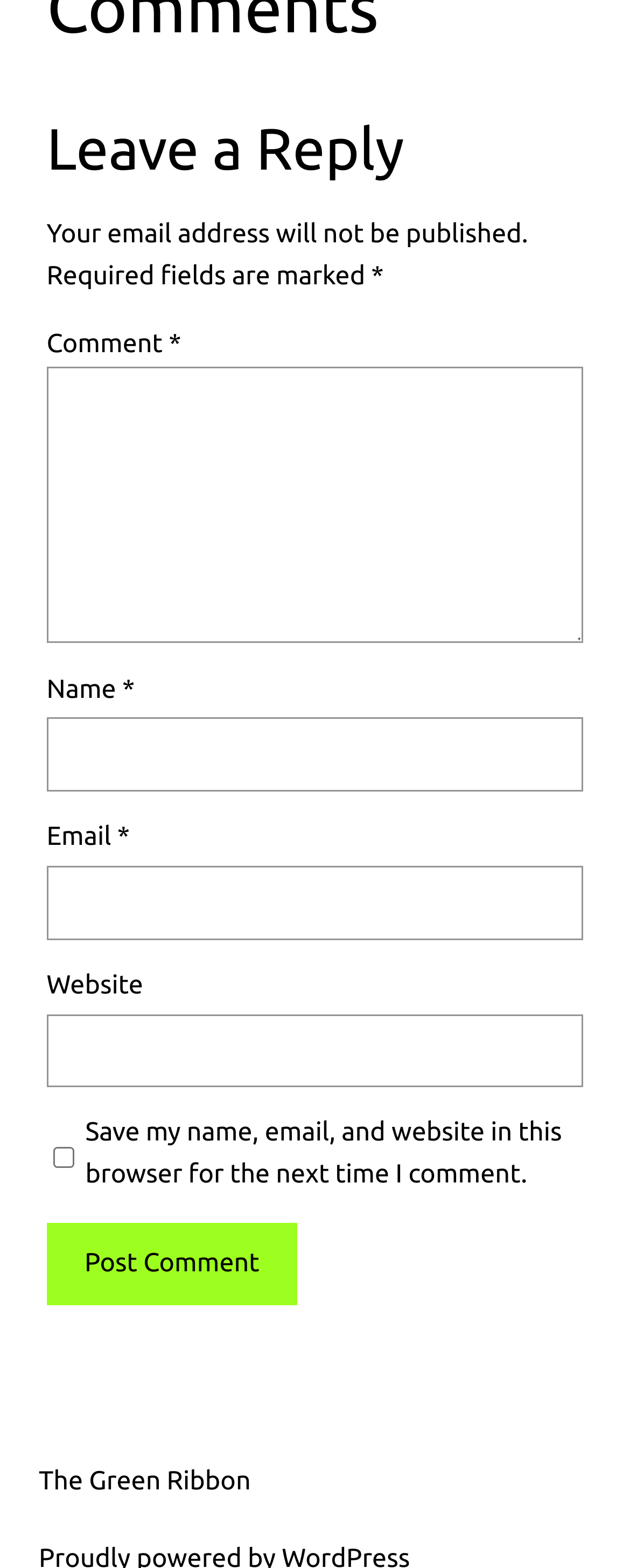From the element description: "The Green Ribbon", extract the bounding box coordinates of the UI element. The coordinates should be expressed as four float numbers between 0 and 1, in the order [left, top, right, bottom].

[0.062, 0.936, 0.398, 0.954]